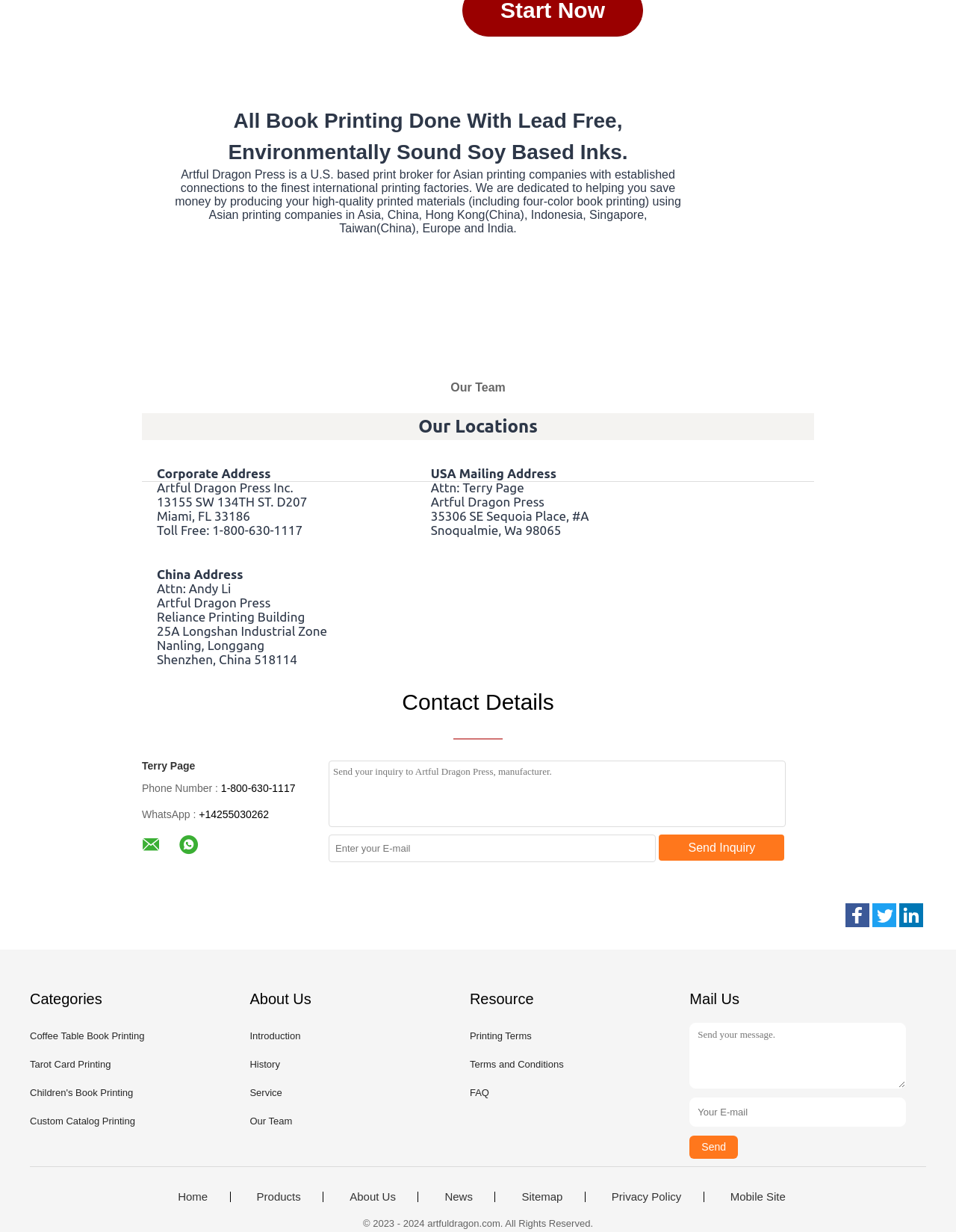Pinpoint the bounding box coordinates of the clickable area needed to execute the instruction: "log in or sign up". The coordinates should be specified as four float numbers between 0 and 1, i.e., [left, top, right, bottom].

None